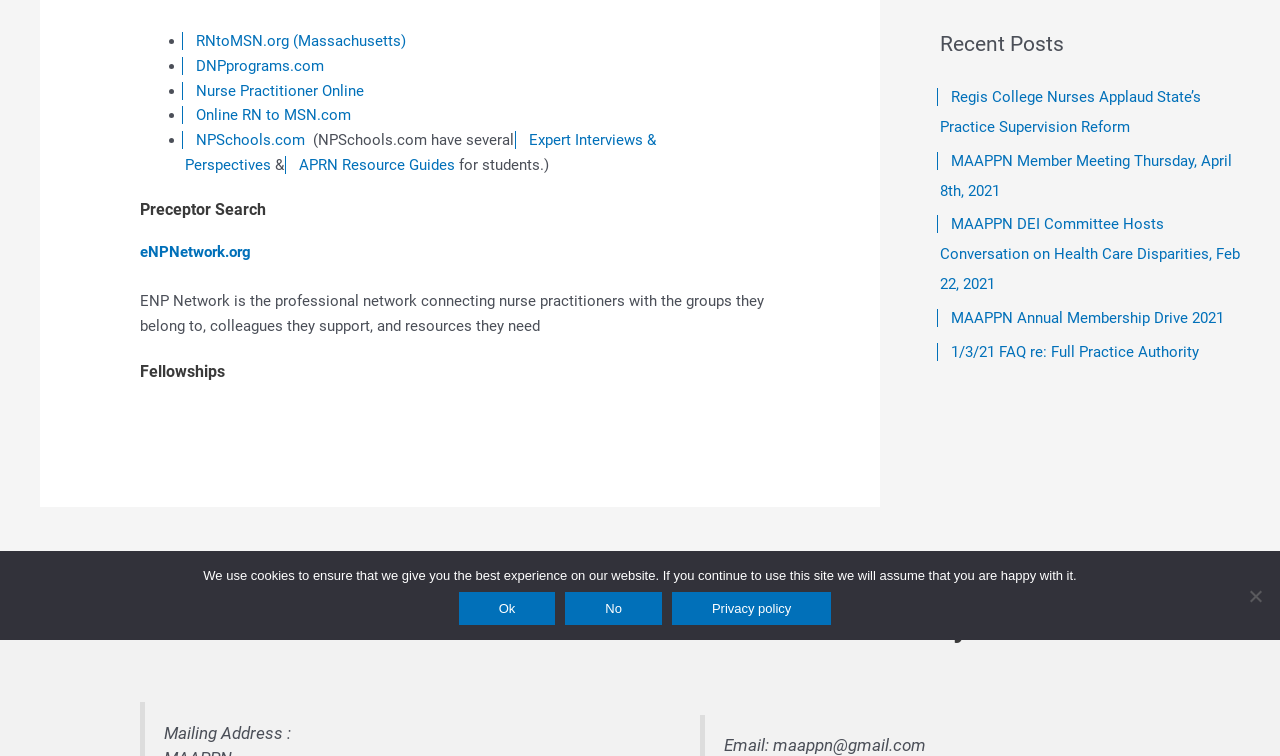Please provide the bounding box coordinate of the region that matches the element description: Privacy policy. Coordinates should be in the format (top-left x, top-left y, bottom-right x, bottom-right y) and all values should be between 0 and 1.

[0.525, 0.783, 0.649, 0.827]